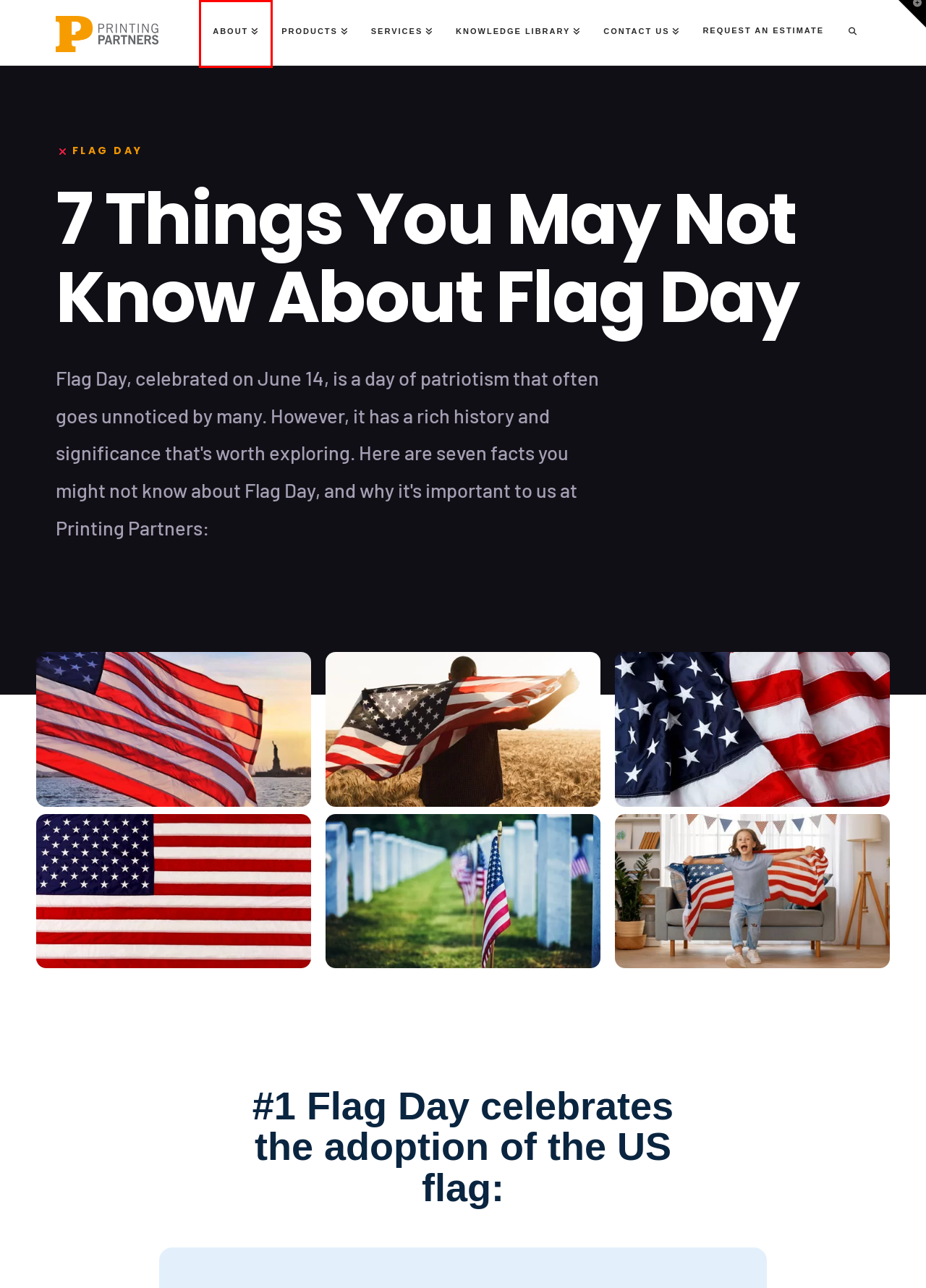You are presented with a screenshot of a webpage containing a red bounding box around a particular UI element. Select the best webpage description that matches the new webpage after clicking the element within the bounding box. Here are the candidates:
A. Contact Us • Printing Partners
B. About Us • Printing Partners
C. Services • Printing Partners
D. Products • Printing Partners
E. Team • Printing Partners
F. CUSTOM FLAGS • Printing Partners
G. Indianapolis Printing Services
H. Knowledge Library • Printing Partners

B